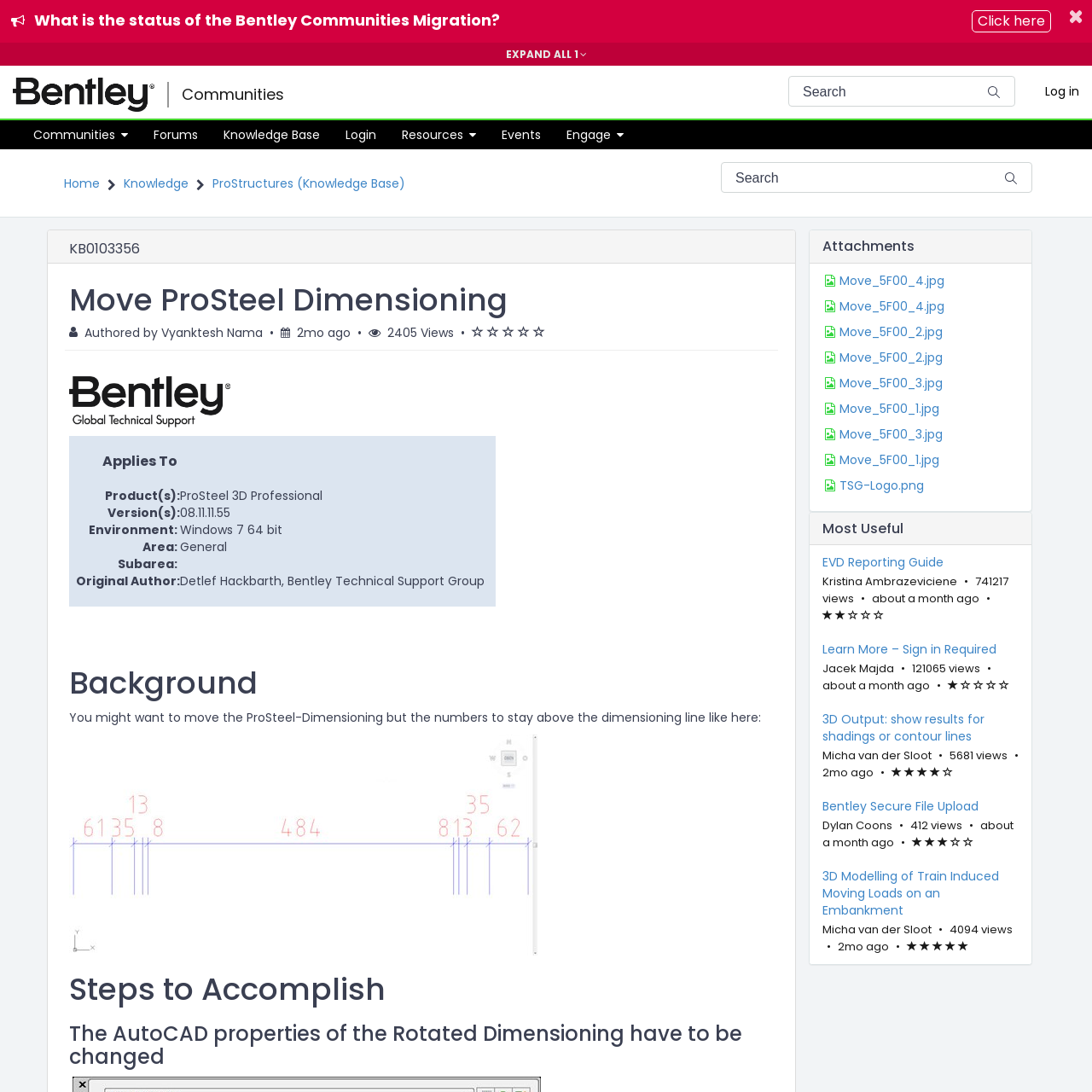Who authored the article?
Using the image as a reference, give a one-word or short phrase answer.

Vyanktesh Nama